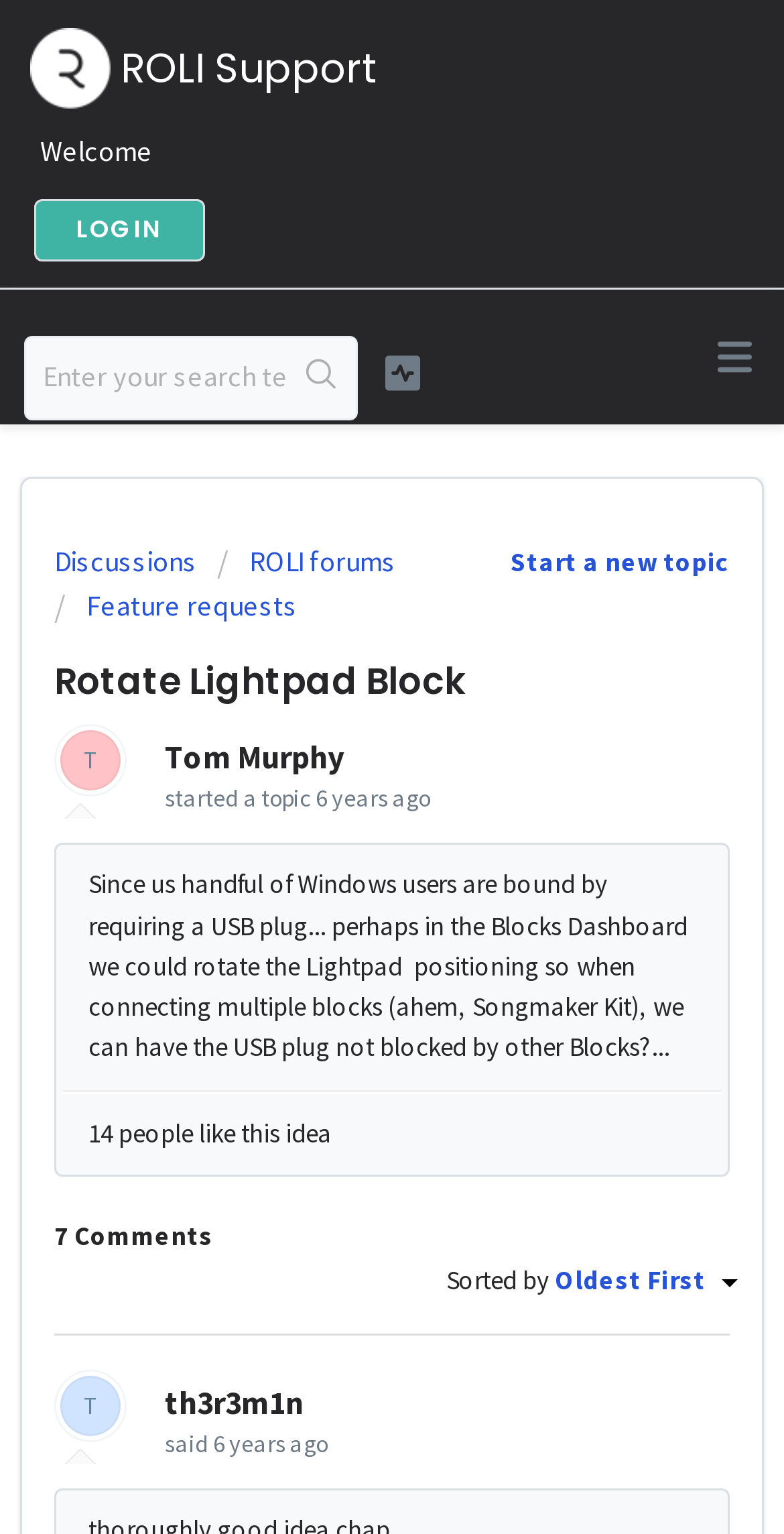Reply to the question with a single word or phrase:
What is the name of the second user who commented?

th3r3m1n